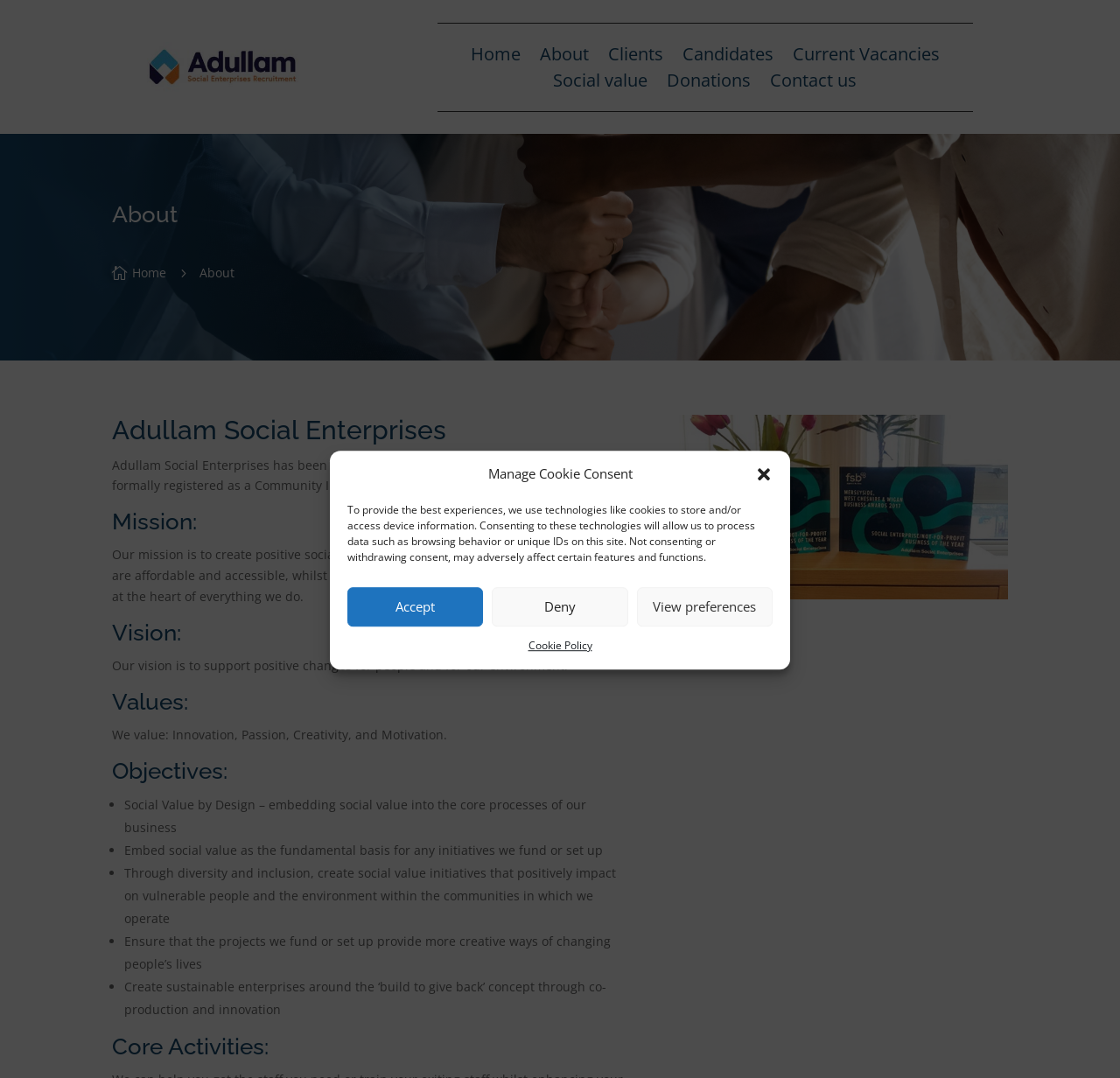Describe all the visual and textual components of the webpage comprehensively.

The webpage is about Adullam Social Enterprises, a Community Interest Company (CIC) that has been trading since 2010. At the top of the page, there is a navigation menu with links to "Home", "About", "Clients", "Candidates", "Current Vacancies", "Social value", "Donations", and "Contact us". Below the navigation menu, there is a heading "About" followed by a brief introduction to Adullam Social Enterprises.

The introduction is divided into sections, including "Mission:", "Vision:", "Values:", and "Objectives:". Each section has a heading and a brief description. The "Objectives:" section is a list of bullet points, each describing a specific goal of the company.

On the right side of the page, there is an image that takes up about half of the page's width. Above the image, there is a link to "Home" with an icon. Below the image, there is a cookie consent dialog with buttons to "Accept", "Deny", or "View preferences". The dialog also includes a link to the "Cookie Policy".

At the very top of the page, there is a small dialog to "Manage Cookie Consent" with a button to close it.